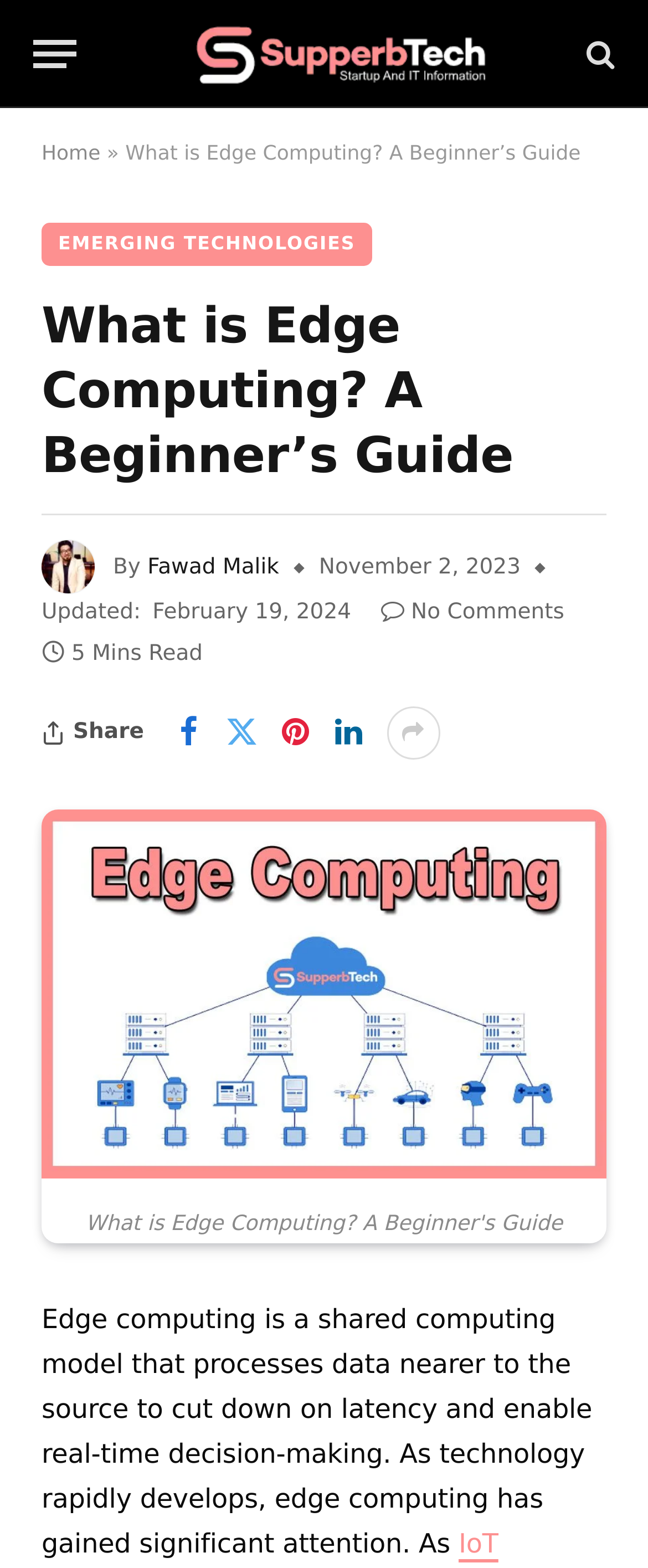Provide a one-word or brief phrase answer to the question:
What is the topic of this article?

Edge Computing